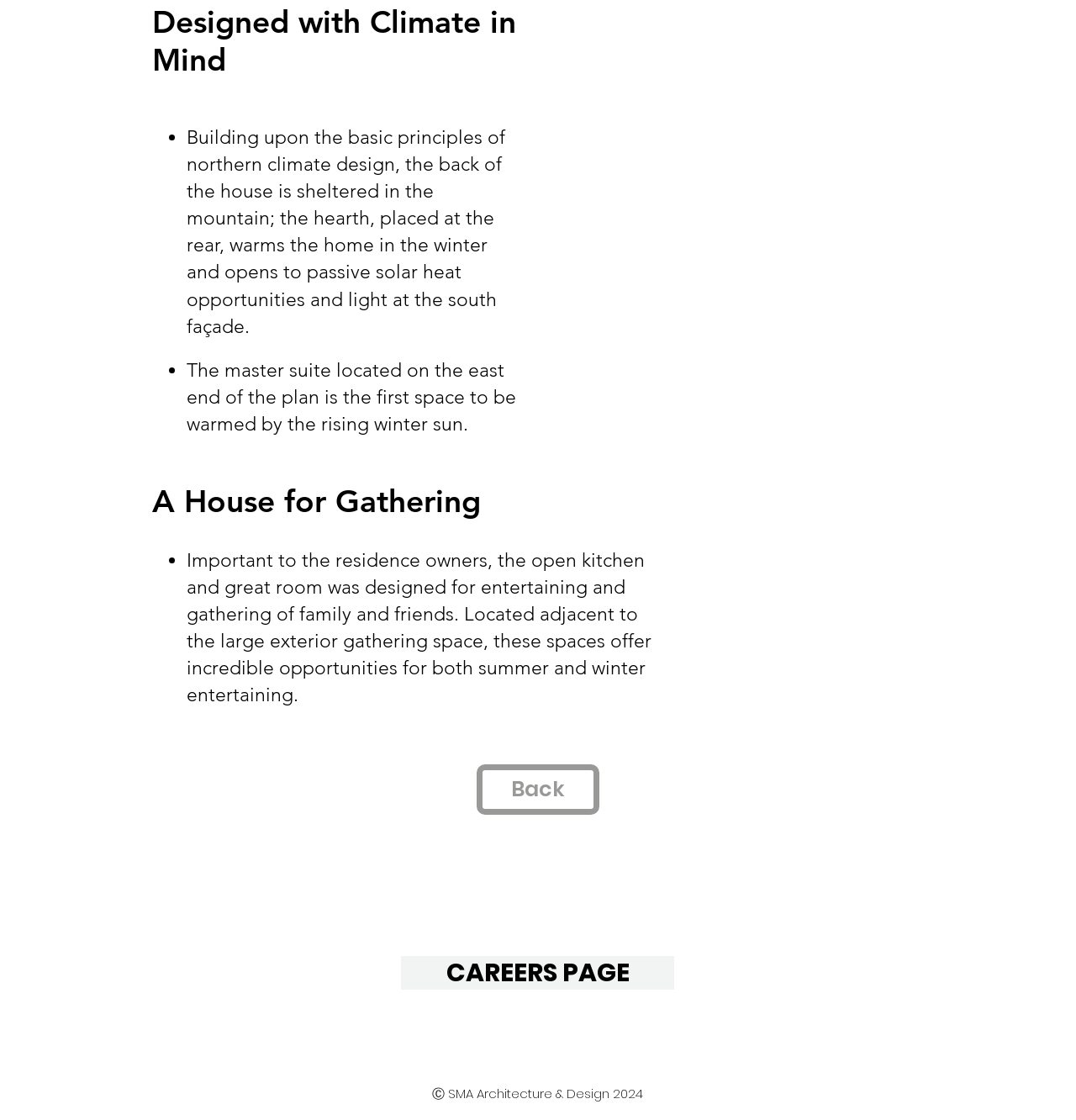Where is the master suite located?
Examine the screenshot and reply with a single word or phrase.

East end